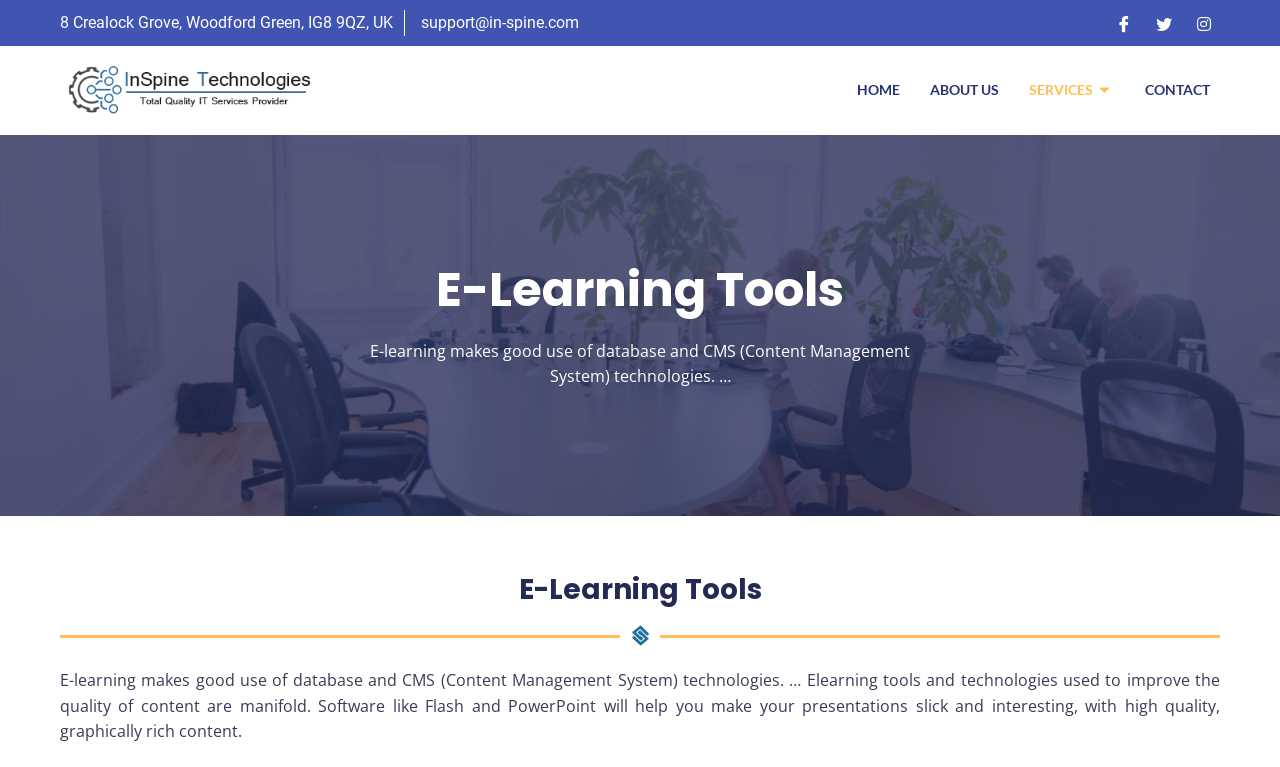What is the company's address? Analyze the screenshot and reply with just one word or a short phrase.

8 Crealock Grove, Woodford Green, IG8 9QZ, UK